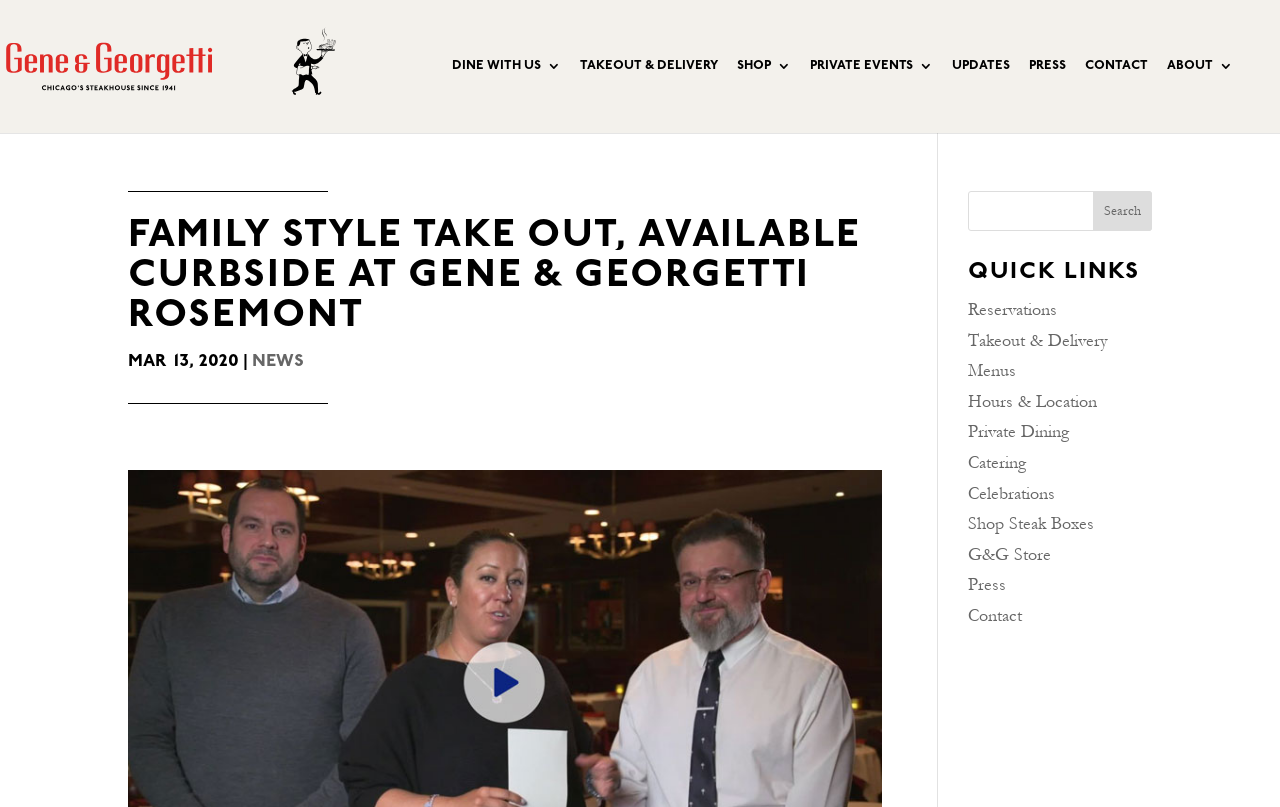Extract the bounding box coordinates for the HTML element that matches this description: "Hours & Location". The coordinates should be four float numbers between 0 and 1, i.e., [left, top, right, bottom].

[0.756, 0.484, 0.857, 0.51]